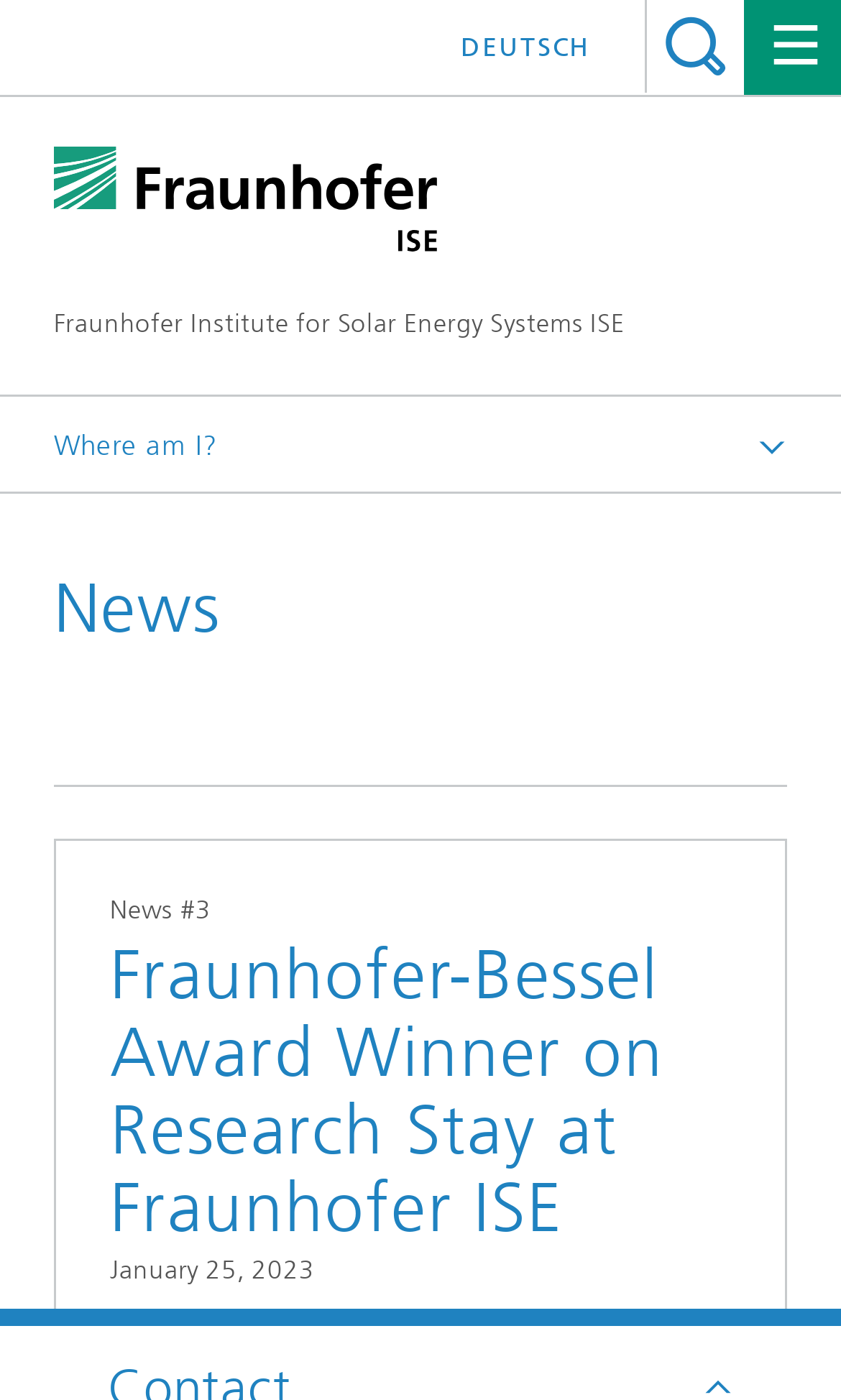How many links are there in the navigation menu?
Could you give a comprehensive explanation in response to this question?

I counted the number of link elements in the navigation menu, which are 'Homepage', 'Press', 'News', and '2023'.